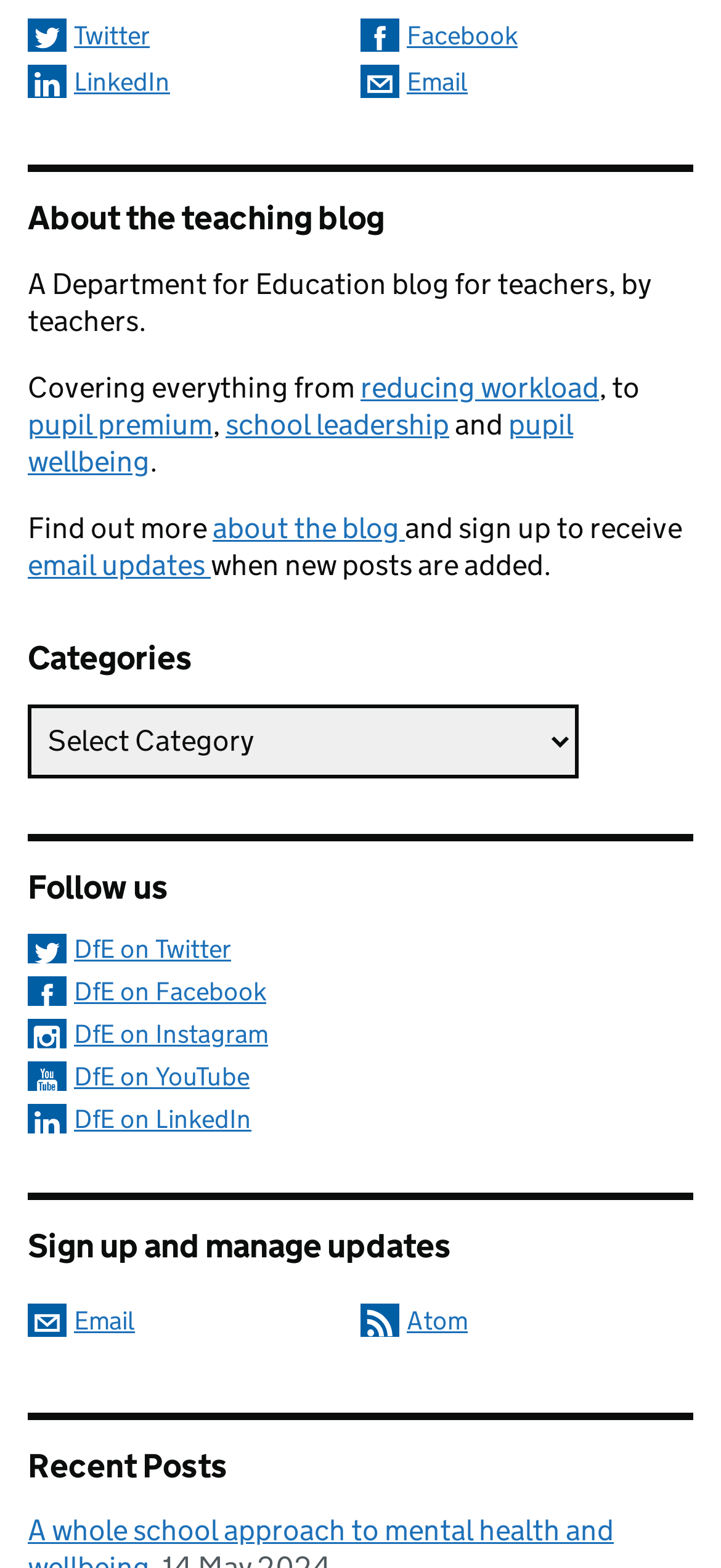How many social media platforms are listed?
Look at the screenshot and provide an in-depth answer.

The webpage lists six social media platforms, including Twitter, Facebook, LinkedIn, Instagram, YouTube, and Email, which can be used to follow the blog.